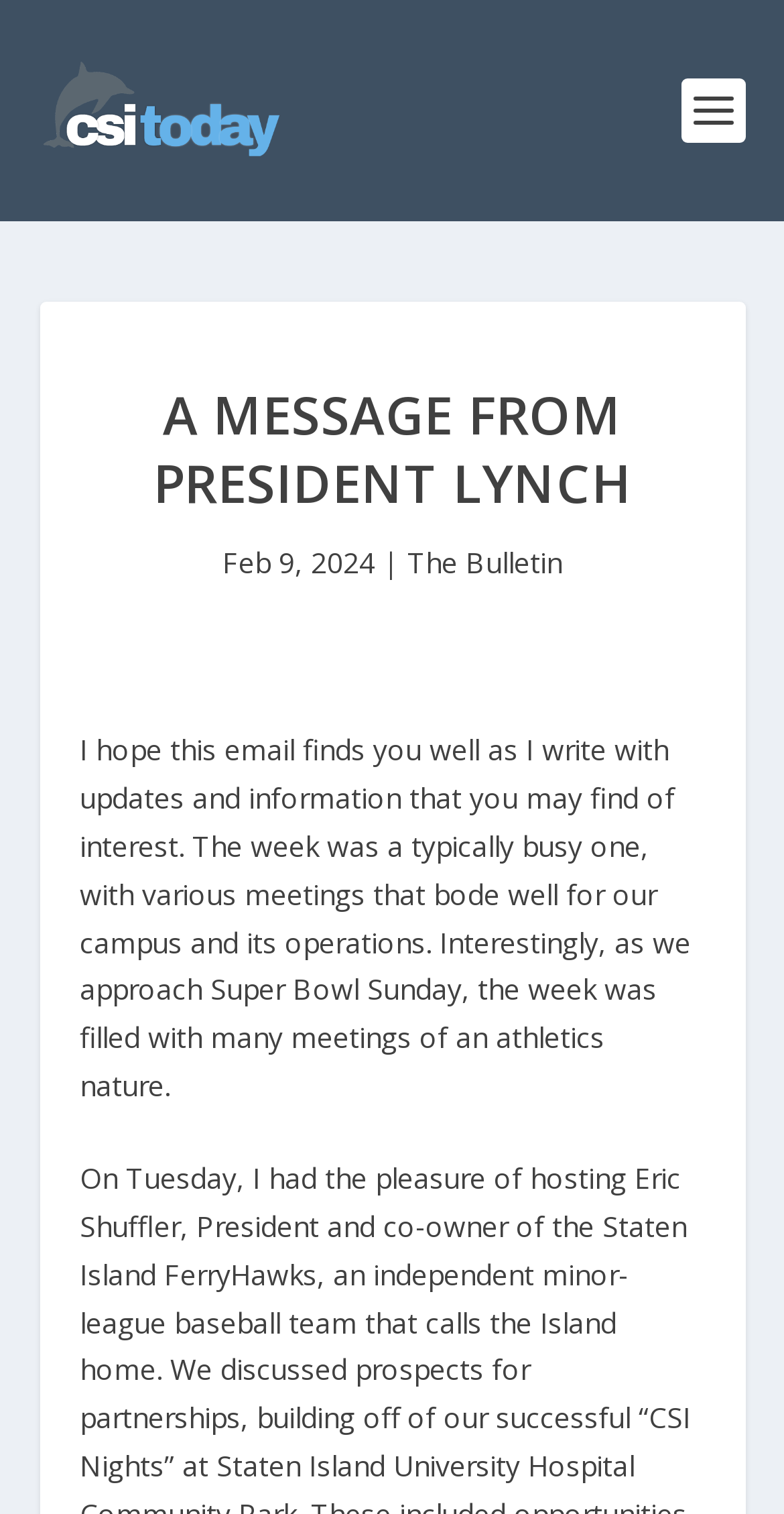Who is the author of the message?
Deliver a detailed and extensive answer to the question.

I inferred the author of the message to be President Lynch from the heading 'A MESSAGE FROM PRESIDENT LYNCH' with bounding box coordinates [0.101, 0.252, 0.899, 0.356].